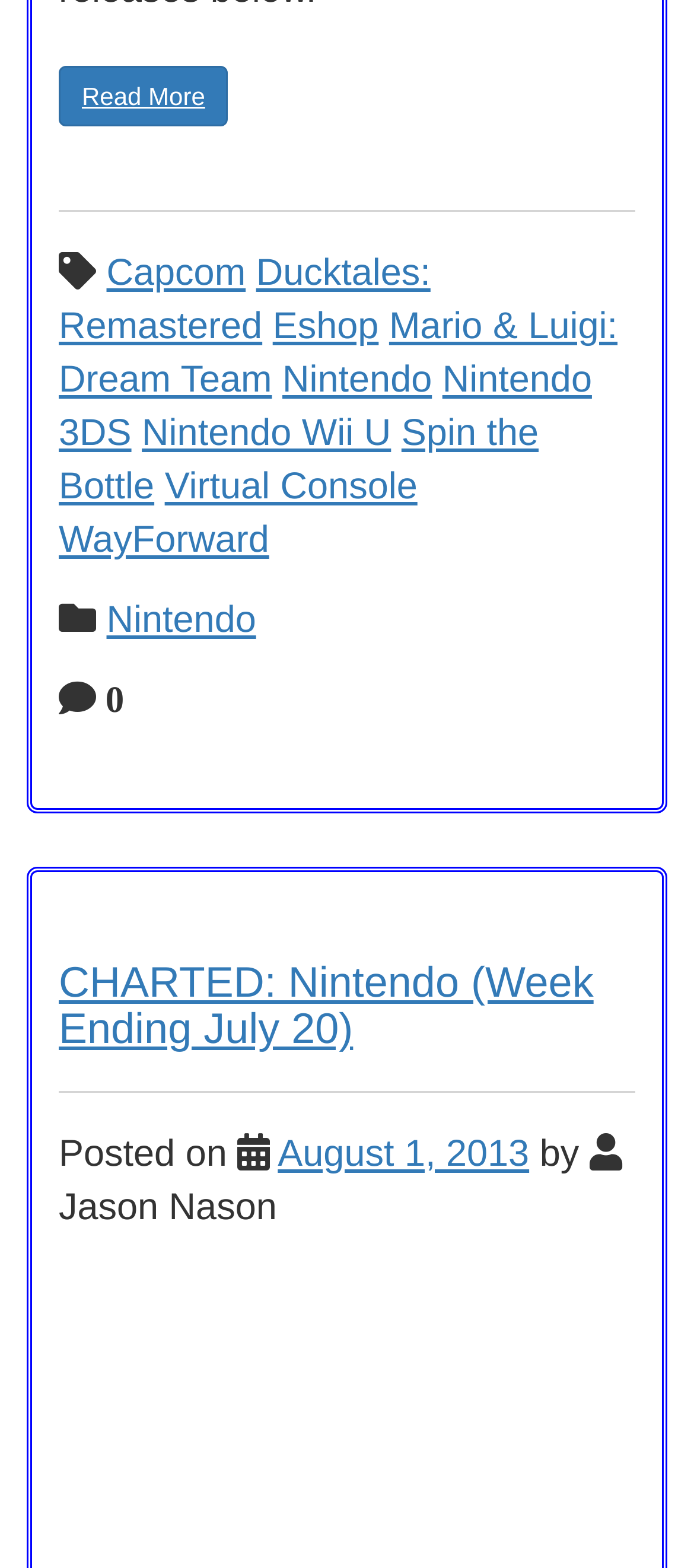Locate the bounding box coordinates of the clickable element to fulfill the following instruction: "browse May 2013". Provide the coordinates as four float numbers between 0 and 1 in the format [left, top, right, bottom].

None